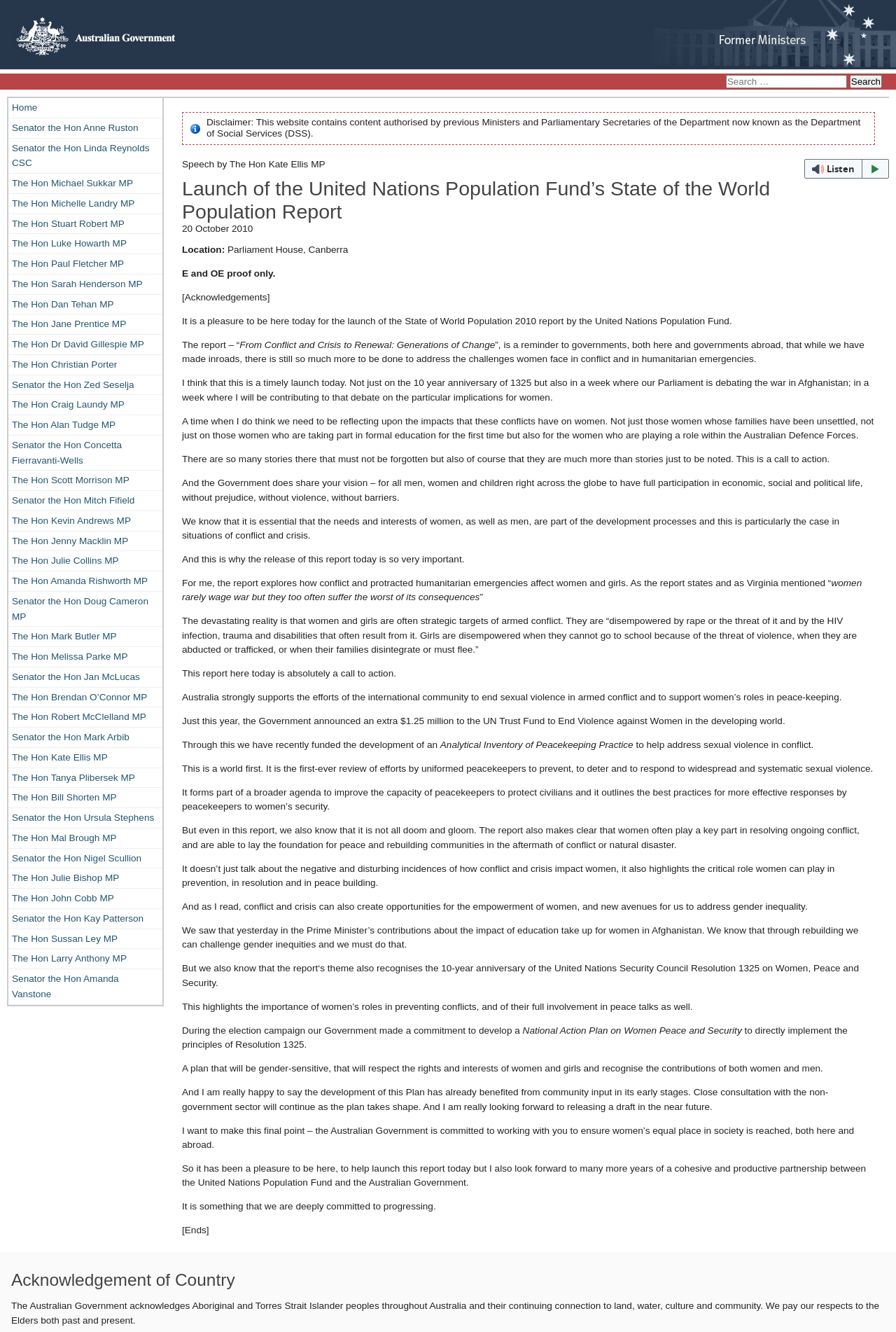What is the name of the UN Trust Fund mentioned in the article?
From the screenshot, supply a one-word or short-phrase answer.

UN Trust Fund to End Violence against Women